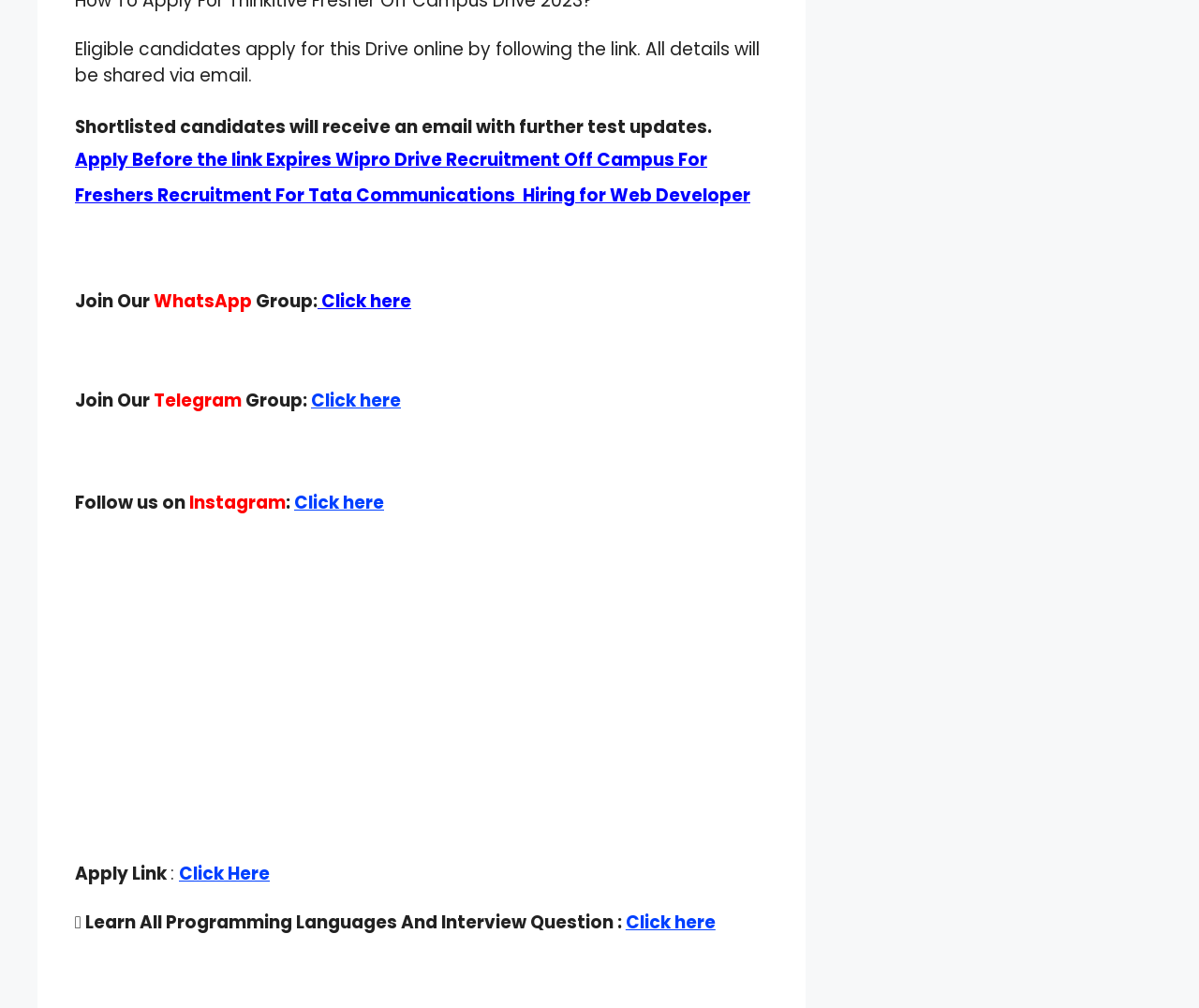Give a short answer using one word or phrase for the question:
What is the common theme among the links on the right side of the webpage?

Job recruitment